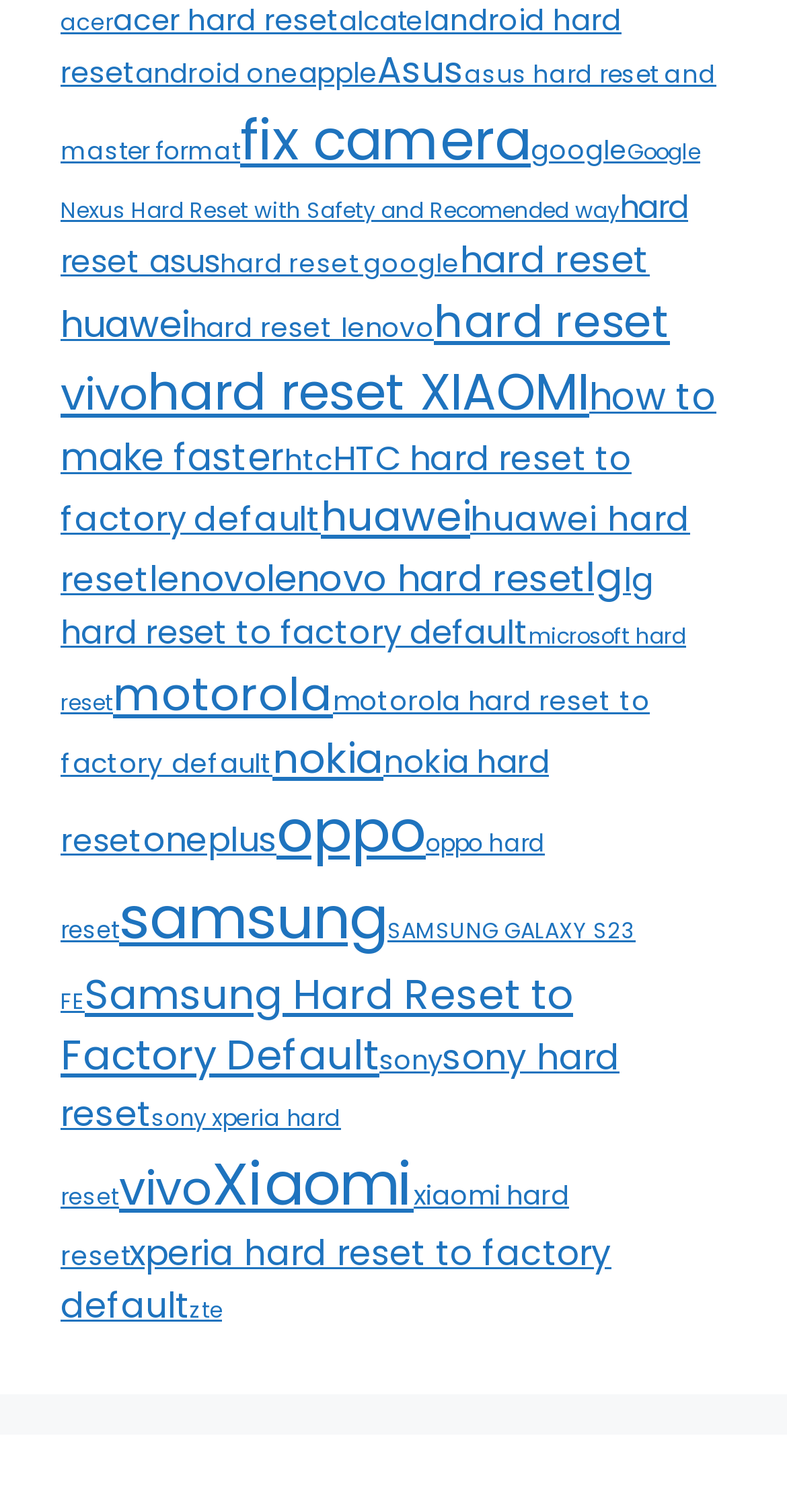Is there a link for 'hard reset' for every brand?
Please interpret the details in the image and answer the question thoroughly.

I examined the links on the webpage and found that not every brand has a corresponding 'hard reset' link. For example, there is no 'hard reset' link for 'acer' or 'alcatel'.